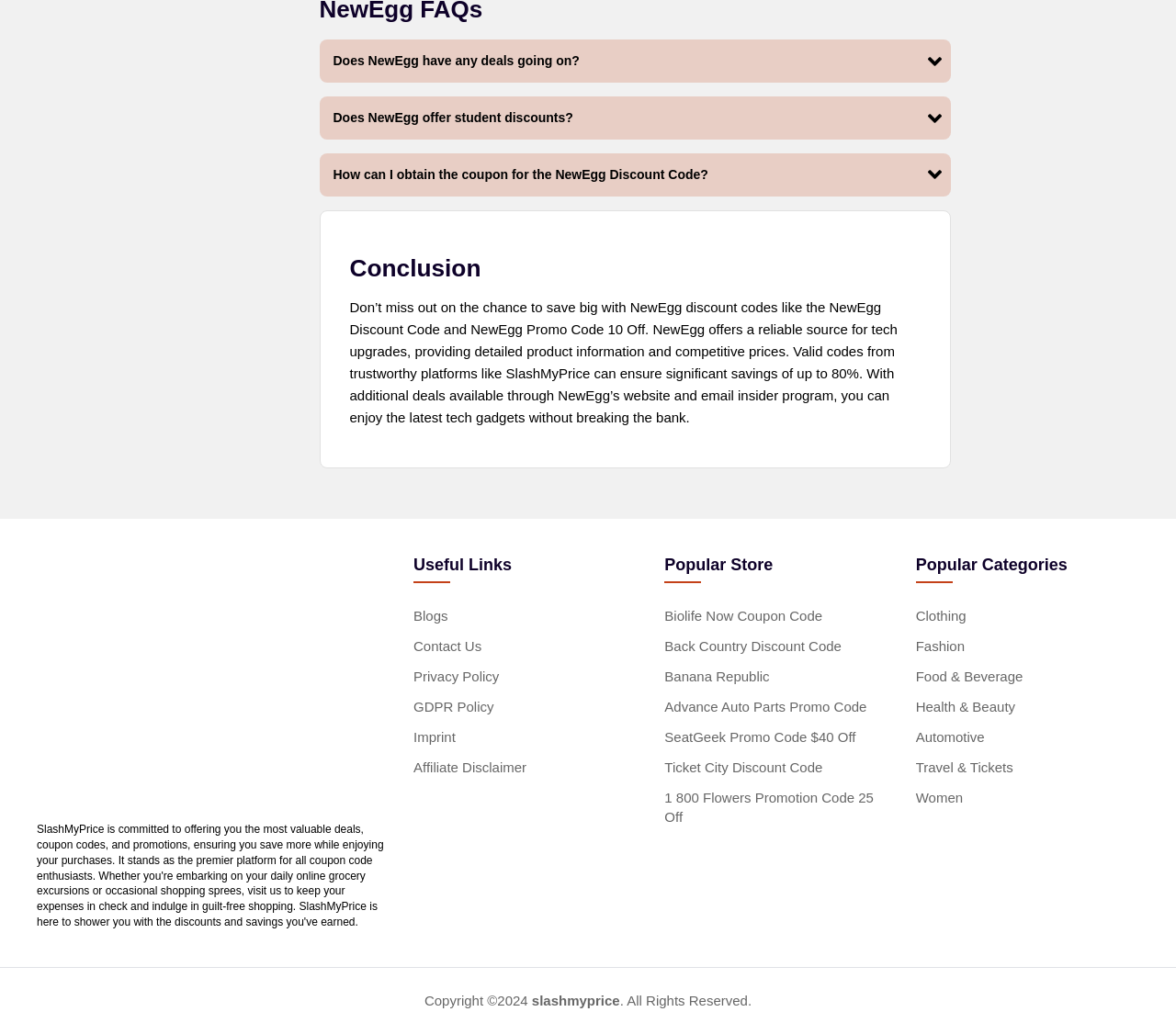How much can you save with NewEgg discount codes?
Make sure to answer the question with a detailed and comprehensive explanation.

I found this information in the StaticText element that says 'Valid codes from trustworthy platforms like SlashMyPrice can ensure significant savings of up to 80%.' This suggests that using NewEgg discount codes can result in savings of up to 80%.